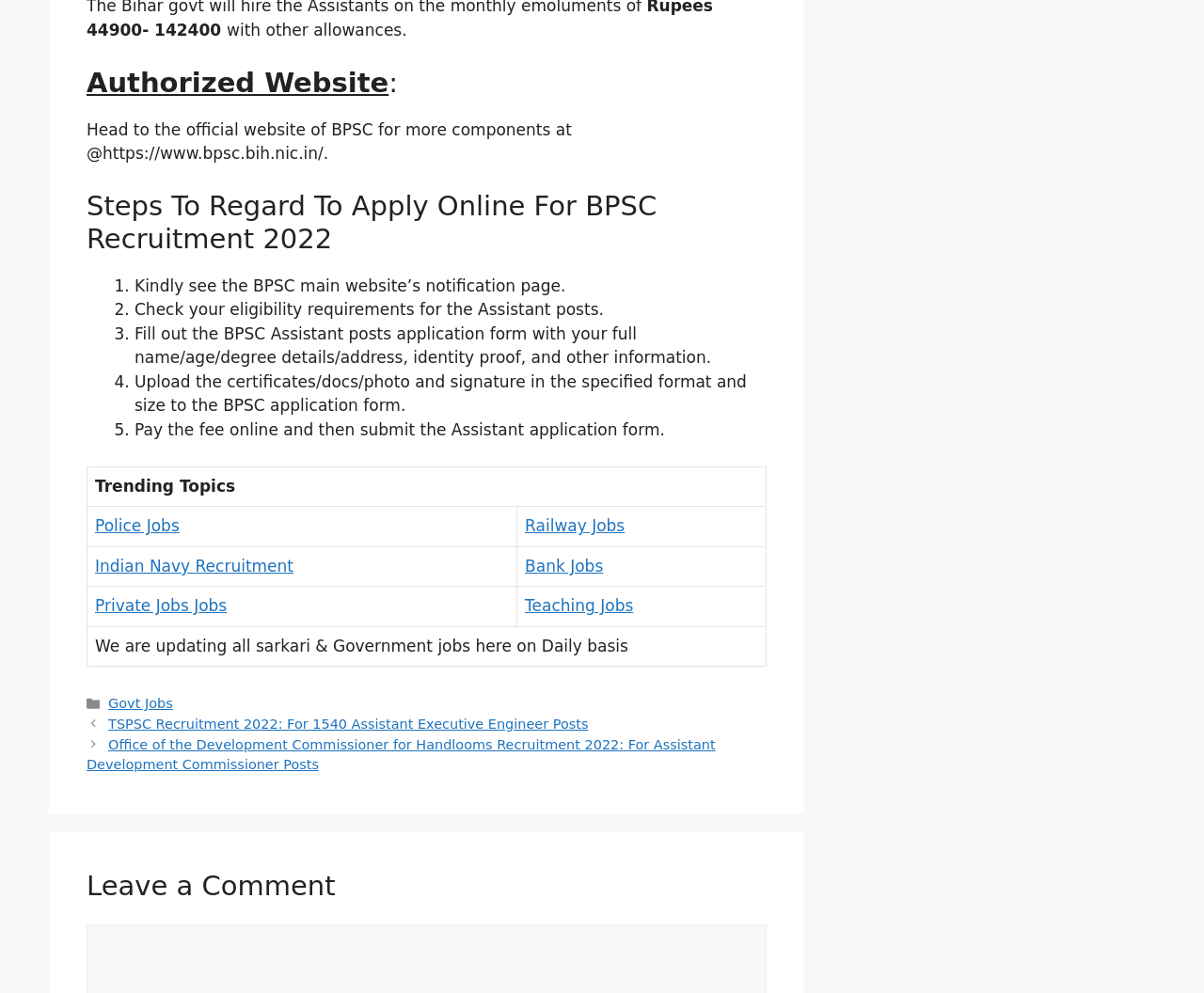Pinpoint the bounding box coordinates of the element to be clicked to execute the instruction: "Click on the 'Railway Jobs' link".

[0.436, 0.52, 0.519, 0.539]